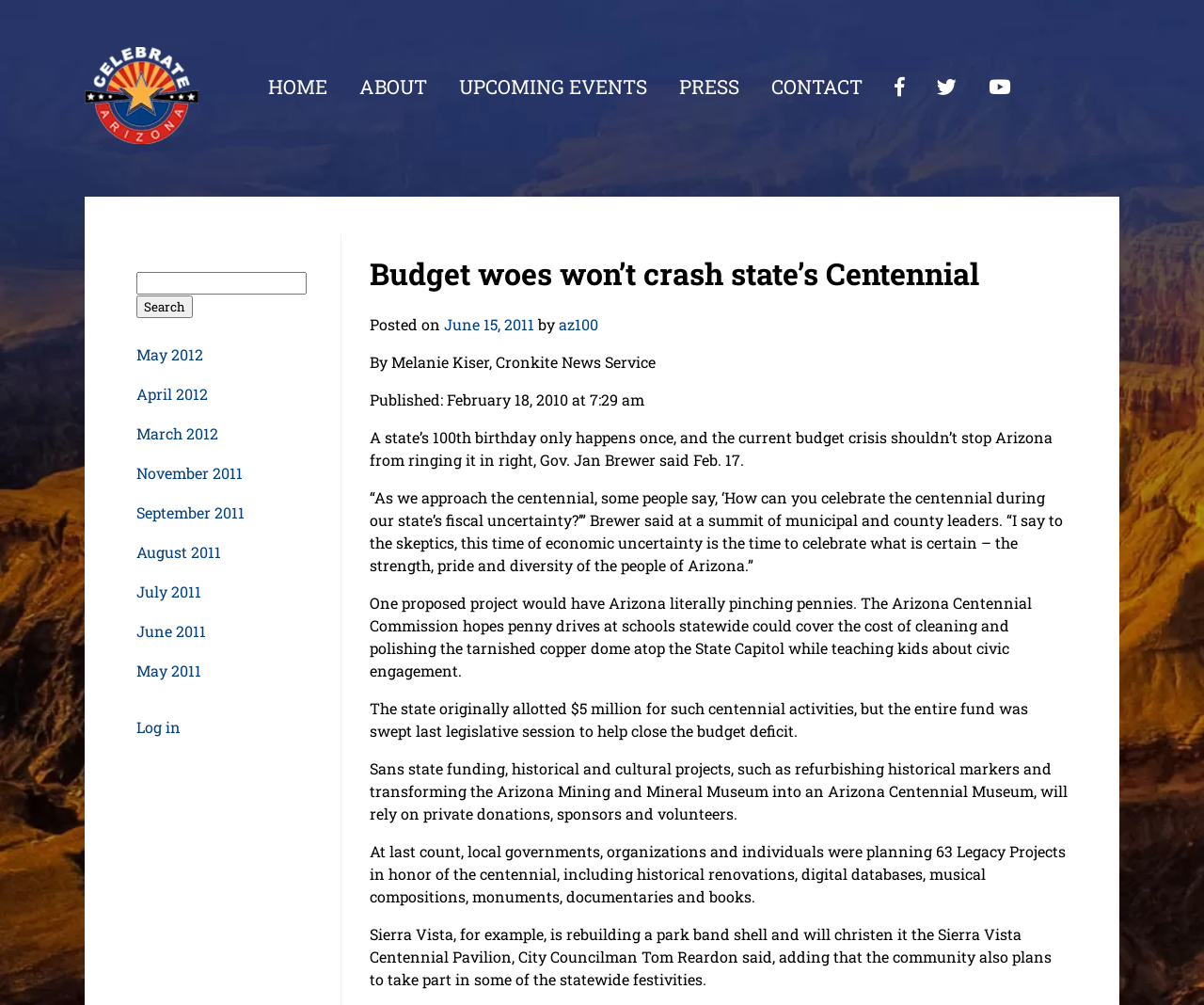Provide the text content of the webpage's main heading.

Budget woes won’t crash state’s Centennial